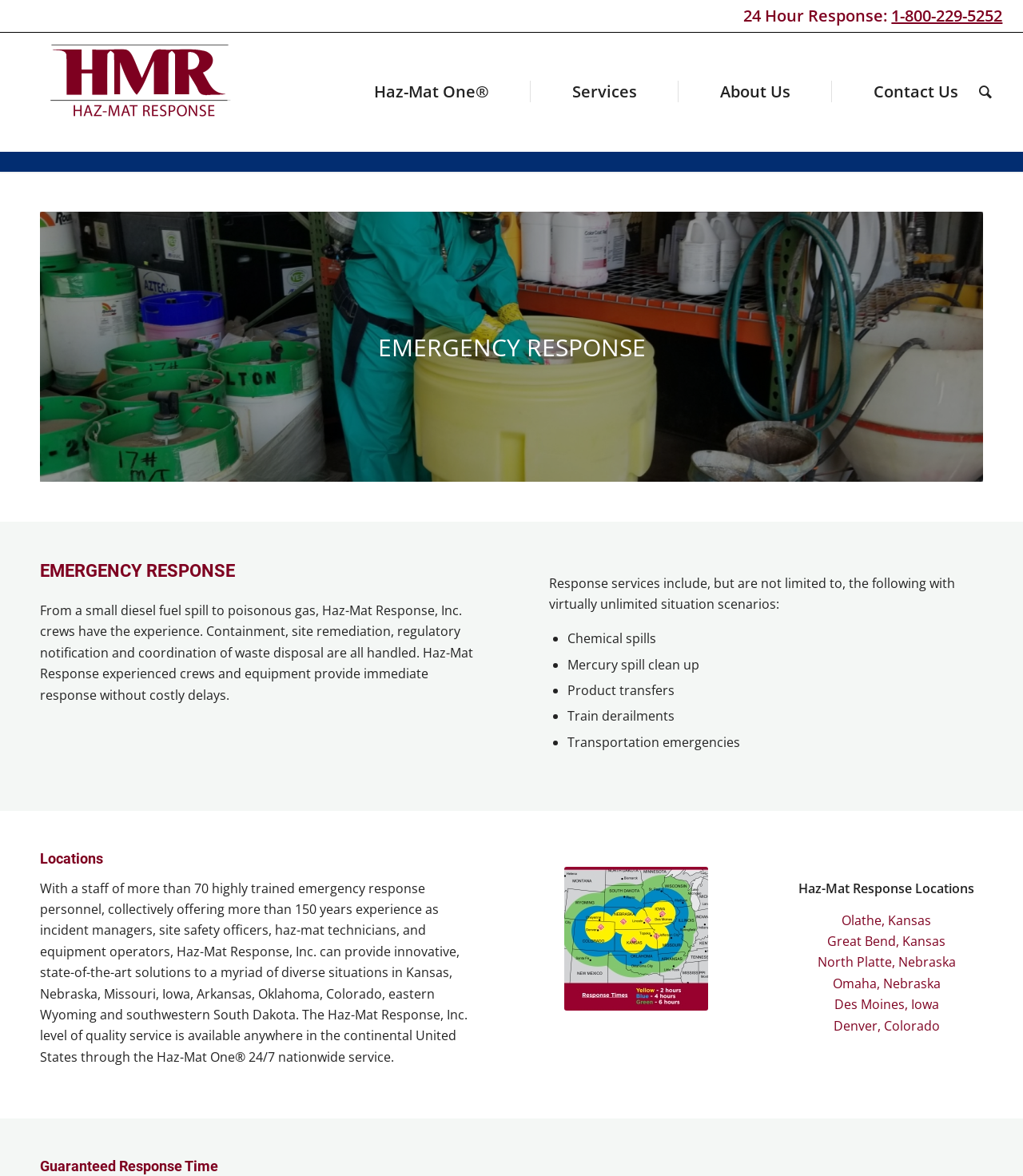Find the bounding box coordinates for the area that should be clicked to accomplish the instruction: "Learn more about Haz-Mat Response".

[0.02, 0.027, 0.254, 0.129]